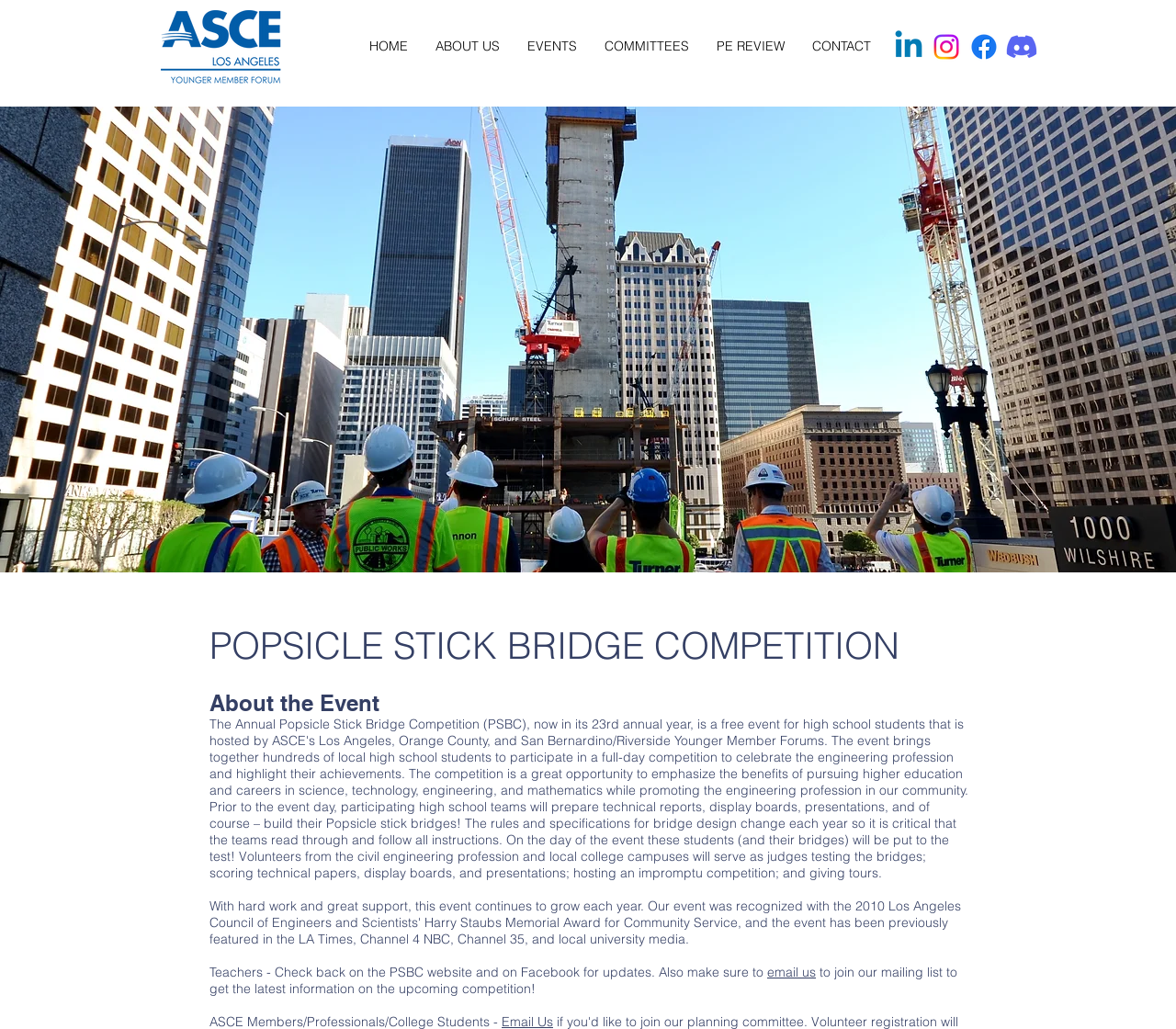Please determine the bounding box coordinates of the element to click on in order to accomplish the following task: "Click the HOME link". Ensure the coordinates are four float numbers ranging from 0 to 1, i.e., [left, top, right, bottom].

[0.302, 0.022, 0.358, 0.067]